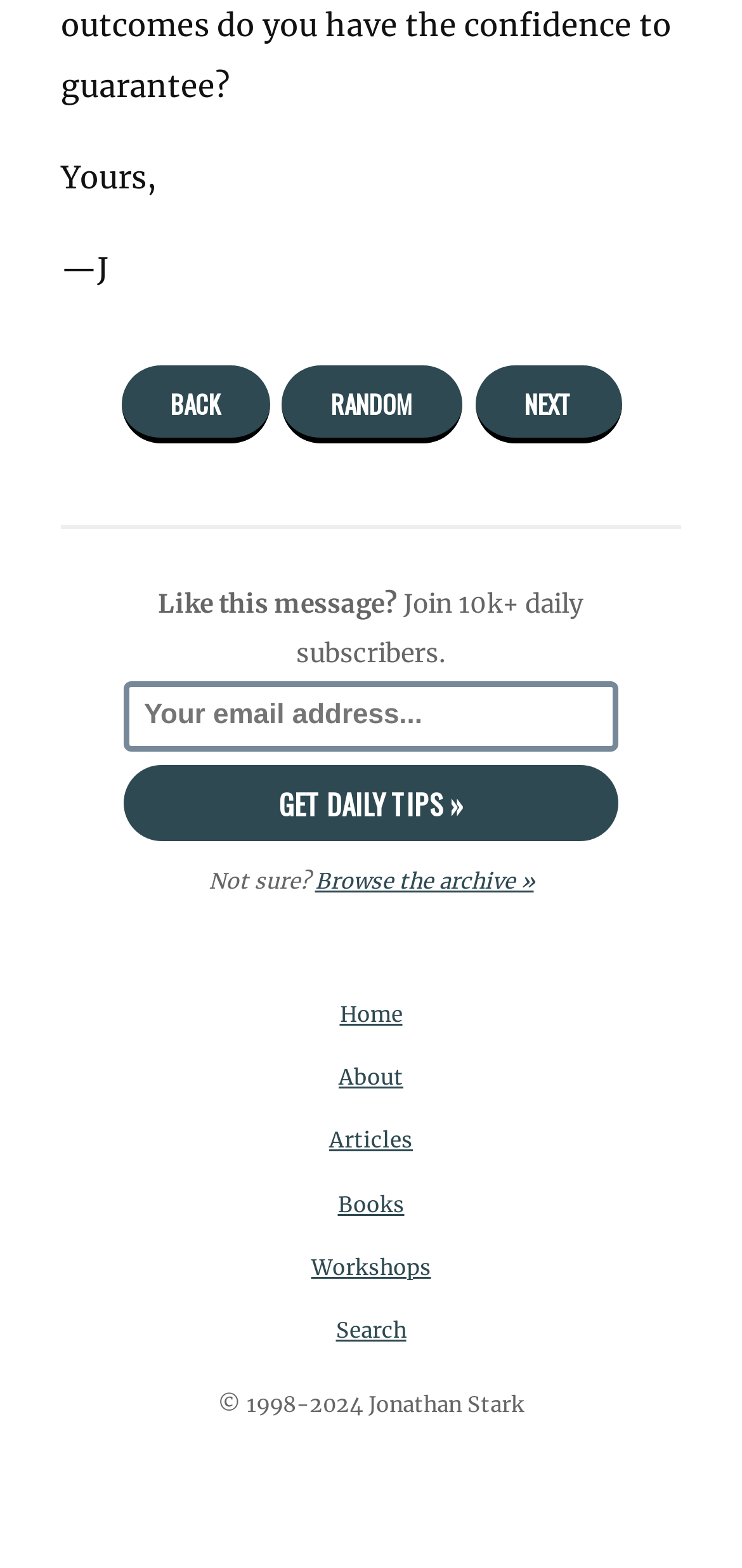Please provide the bounding box coordinates for the element that needs to be clicked to perform the following instruction: "learn more about WordPress". The coordinates should be given as four float numbers between 0 and 1, i.e., [left, top, right, bottom].

None